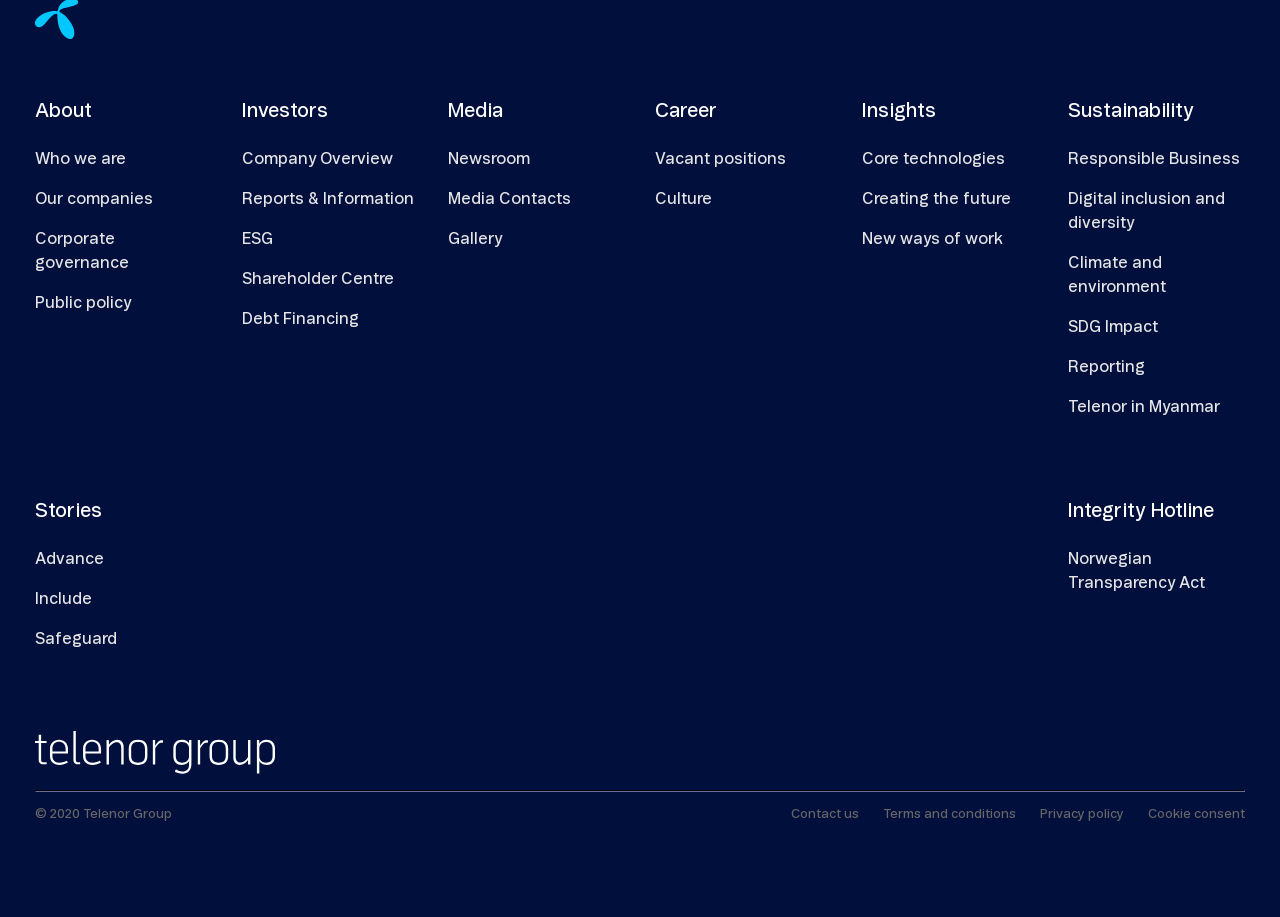Find and indicate the bounding box coordinates of the region you should select to follow the given instruction: "View Media Contacts".

[0.35, 0.195, 0.446, 0.239]